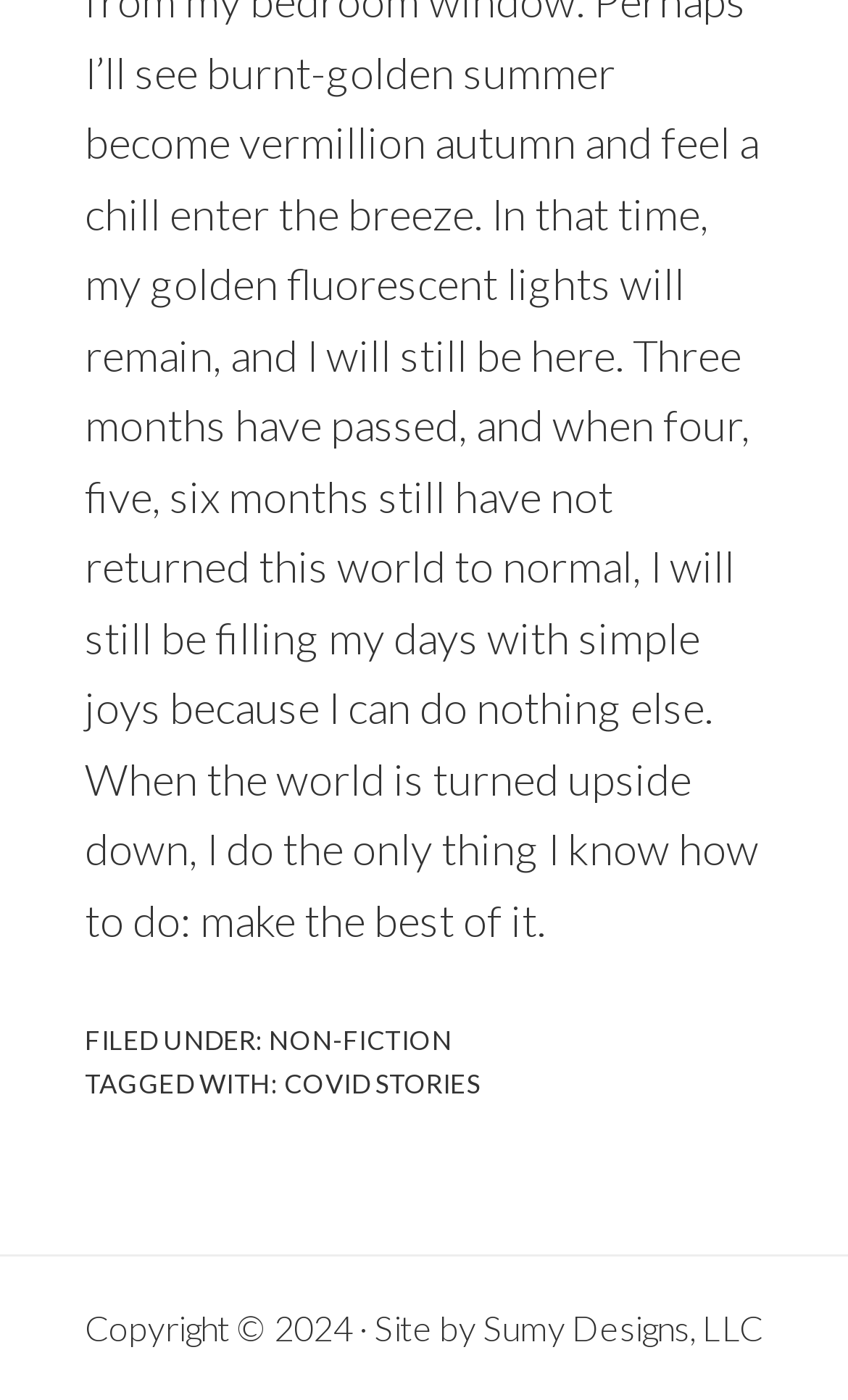What is the copyright year of the website?
Please answer the question with as much detail as possible using the screenshot.

I found the copyright year of the website by looking at the footer section of the webpage, where it says 'Copyright © 2024', which suggests that the website's copyright is valid until this year.